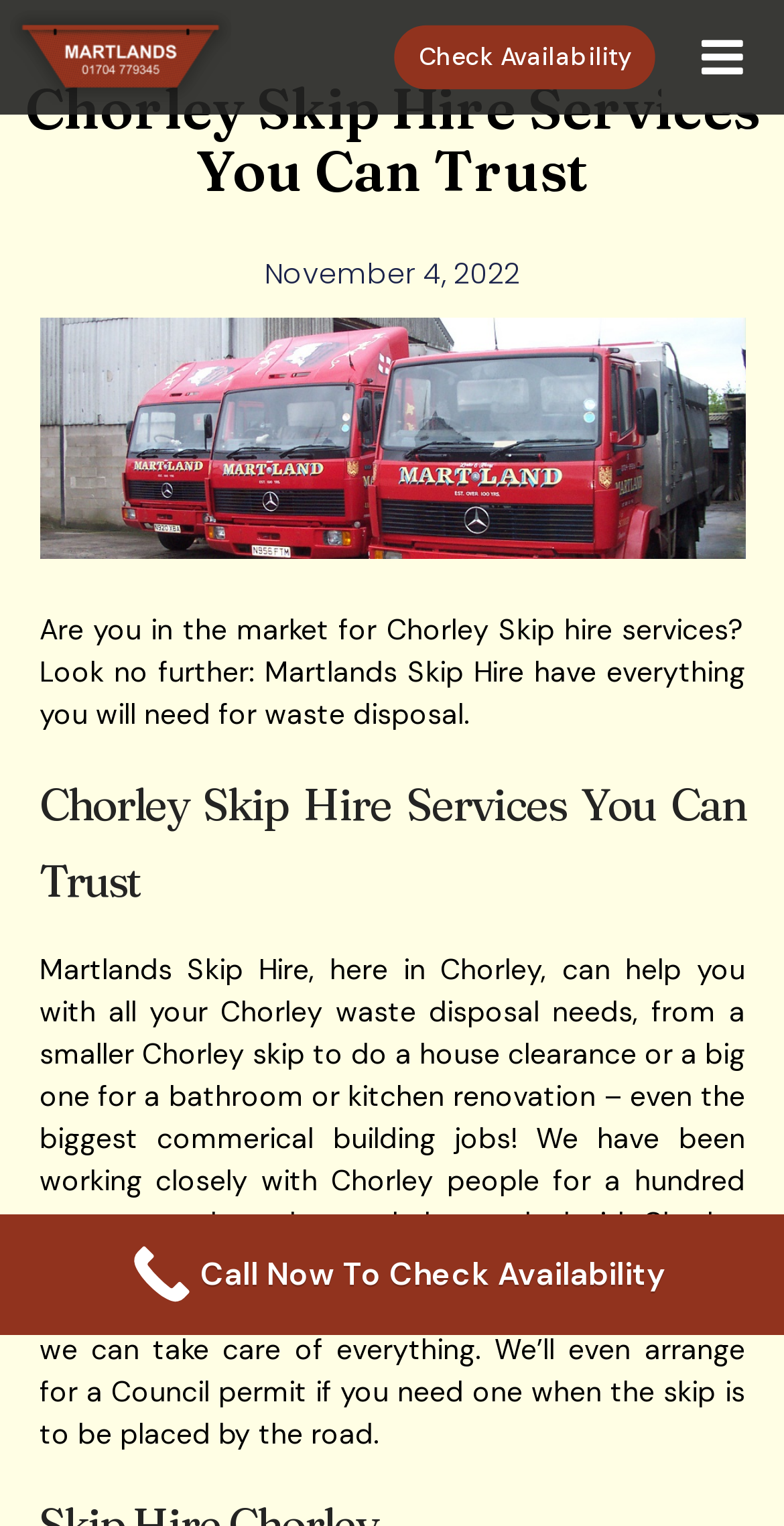Please give a succinct answer to the question in one word or phrase:
What action can be taken by clicking the 'Call Now To Check Availability' link?

Call to check availability